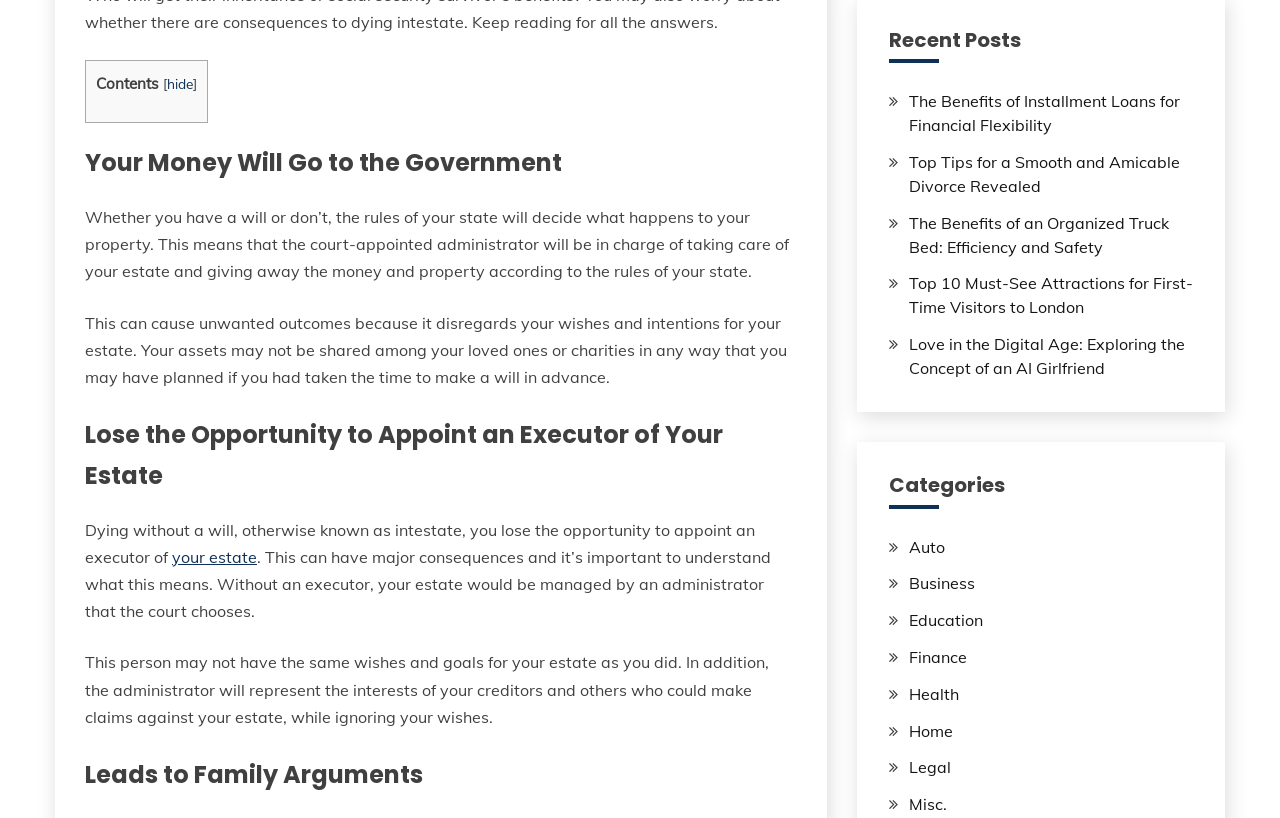What is the category of the article 'The Benefits of Installment Loans for Financial Flexibility'?
Refer to the screenshot and deliver a thorough answer to the question presented.

The webpage has a section called 'Categories' which lists various categories, and 'Finance' is one of them. The article 'The Benefits of Installment Loans for Financial Flexibility' is listed under the 'Recent Posts' section, and based on its title, it can be categorized under 'Finance'.